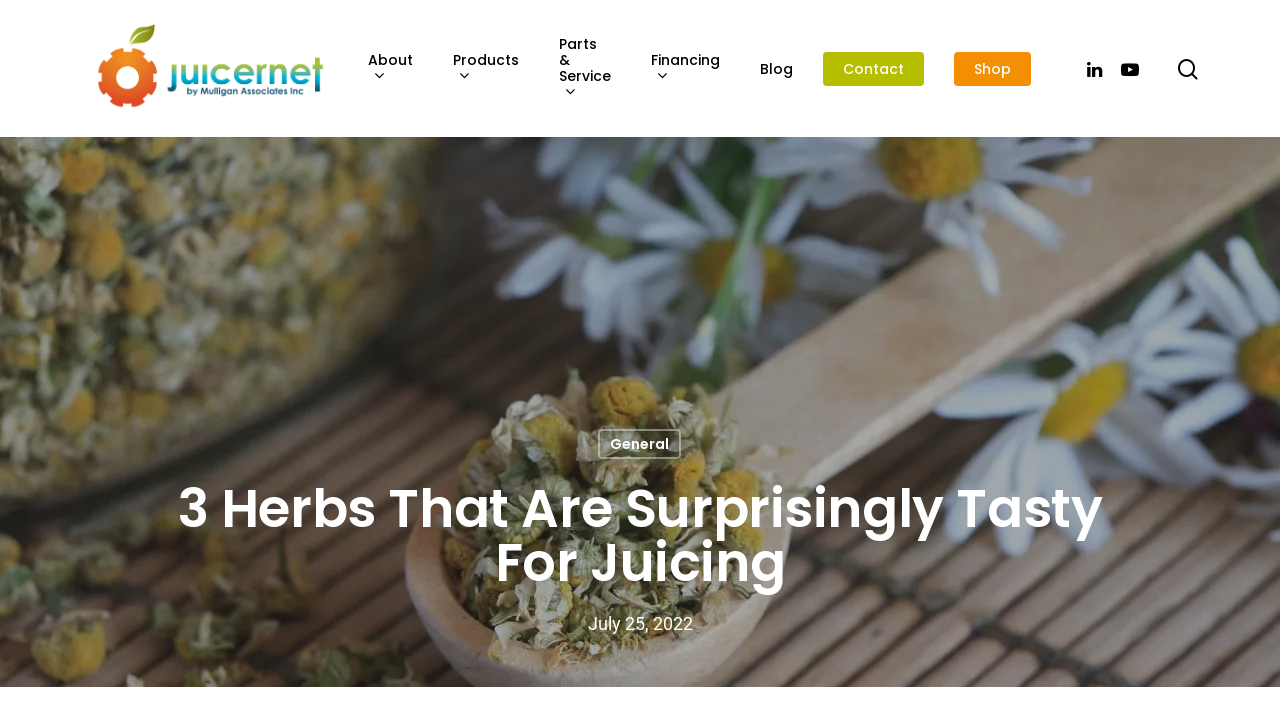What is the date mentioned on the webpage?
Kindly offer a detailed explanation using the data available in the image.

I found a StaticText element with the text 'July 25, 2022' at coordinates [0.459, 0.844, 0.541, 0.873], which suggests that it is a date mentioned on the webpage.